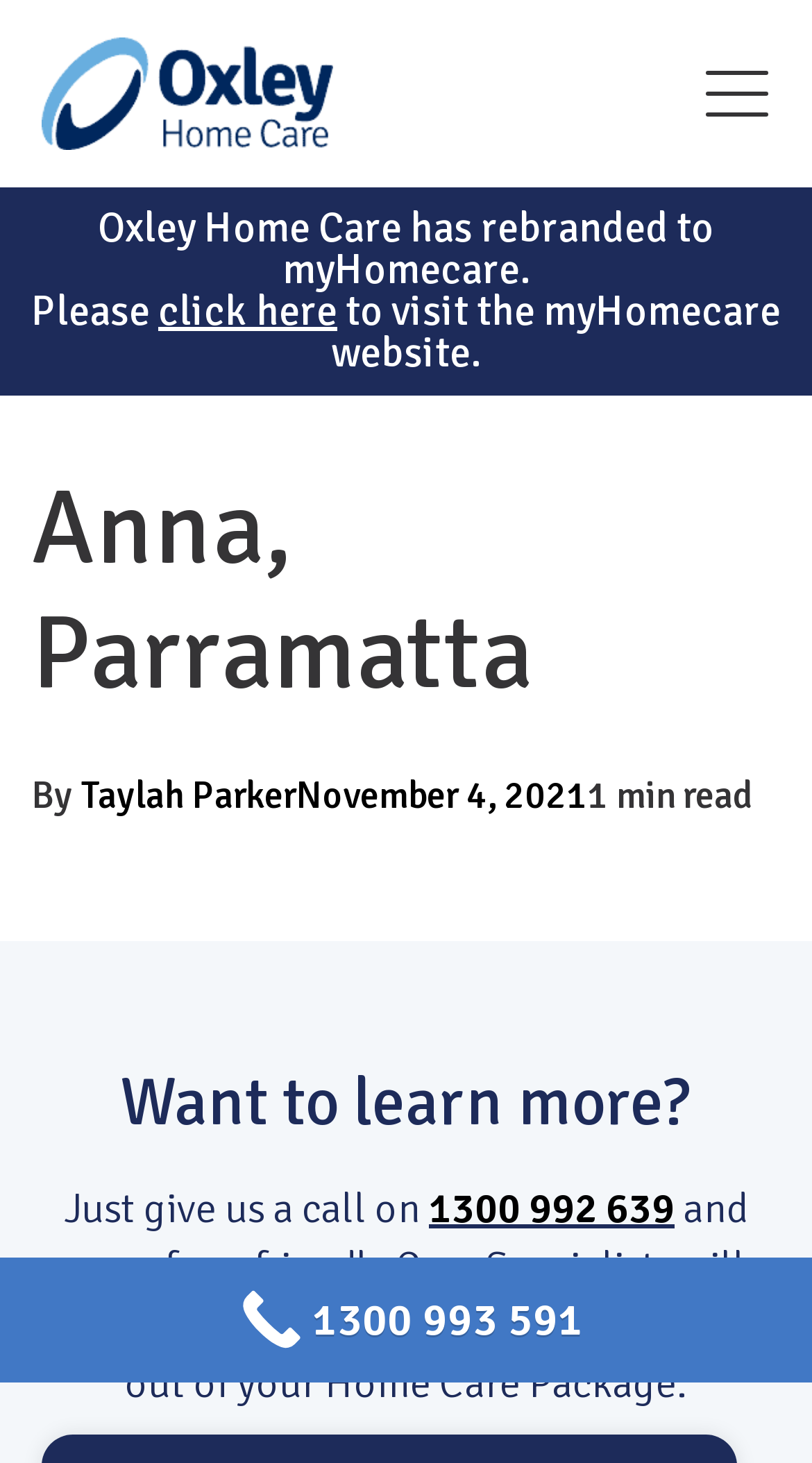What is the alternative phone number to contact?
Using the image, respond with a single word or phrase.

1300 993 591